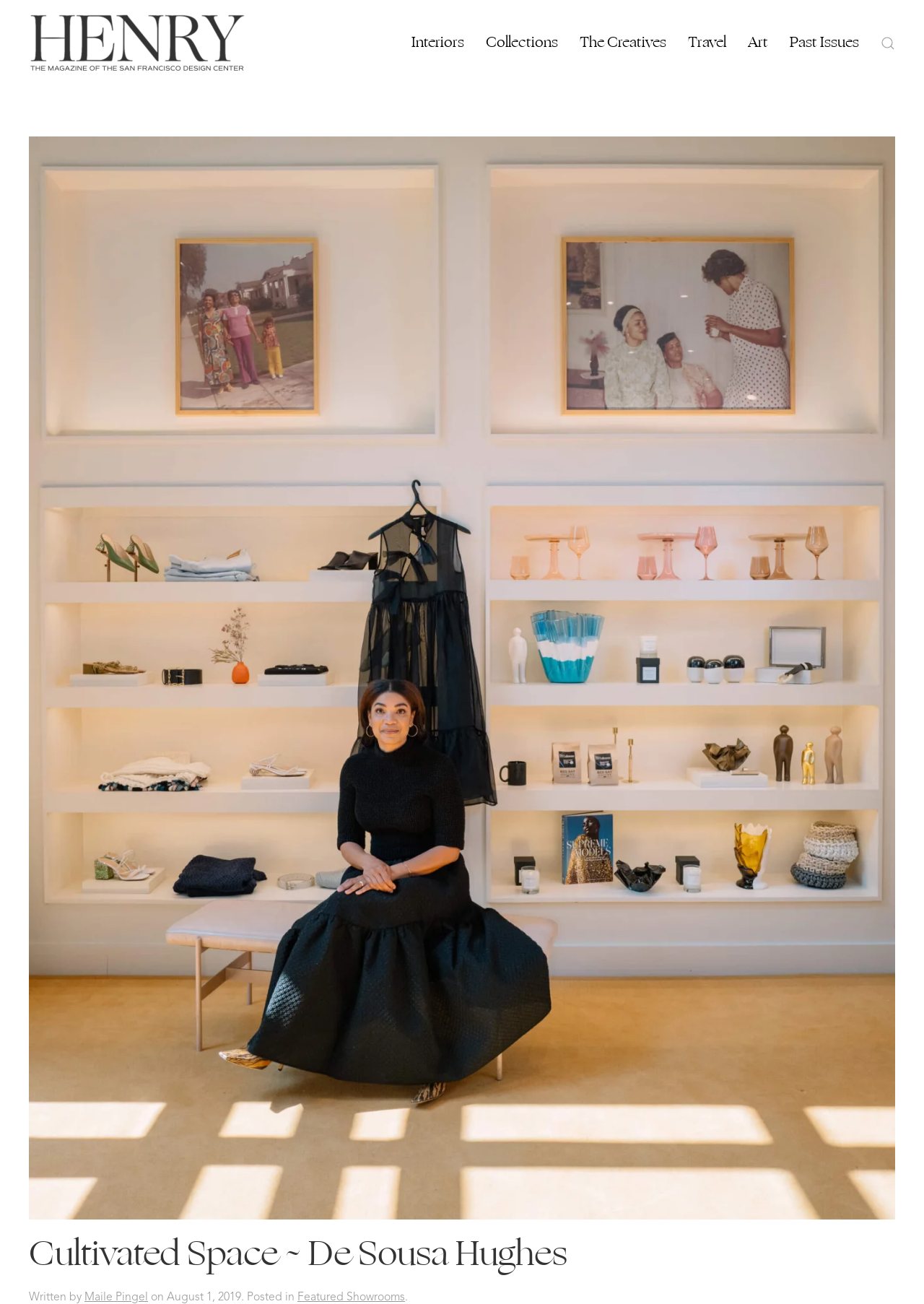Find the bounding box coordinates of the clickable area required to complete the following action: "Go to the homepage".

[0.02, 0.0, 0.277, 0.066]